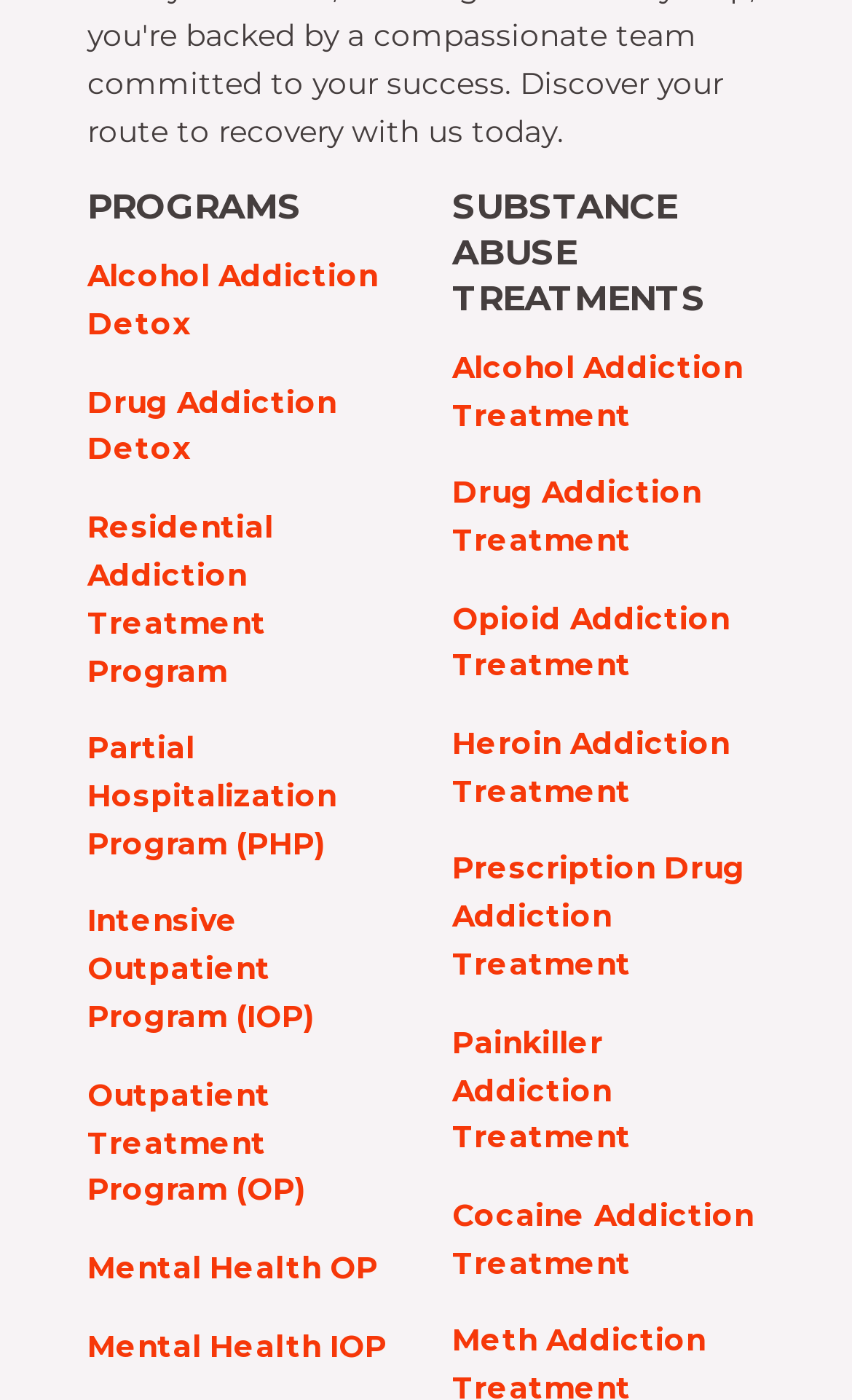Please identify the bounding box coordinates of the element's region that I should click in order to complete the following instruction: "Get information on 'Cocaine Addiction Treatment'". The bounding box coordinates consist of four float numbers between 0 and 1, i.e., [left, top, right, bottom].

[0.531, 0.855, 0.885, 0.914]